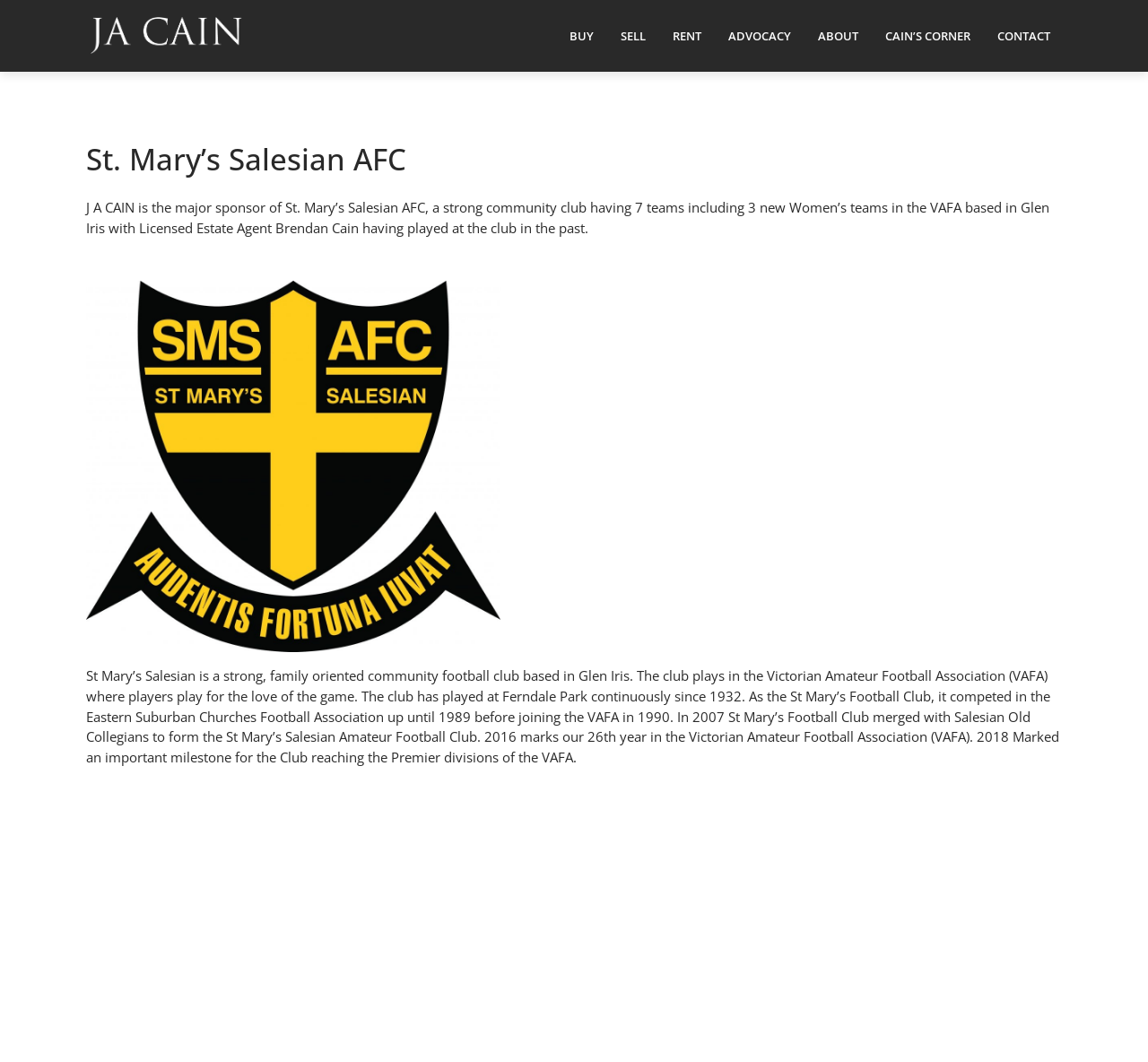Examine the image carefully and respond to the question with a detailed answer: 
What is the name of the park where St Mary’s Salesian AFC plays?

The answer can be found in the StaticText element which states 'The club has played at Ferndale Park continuously since 1932.'